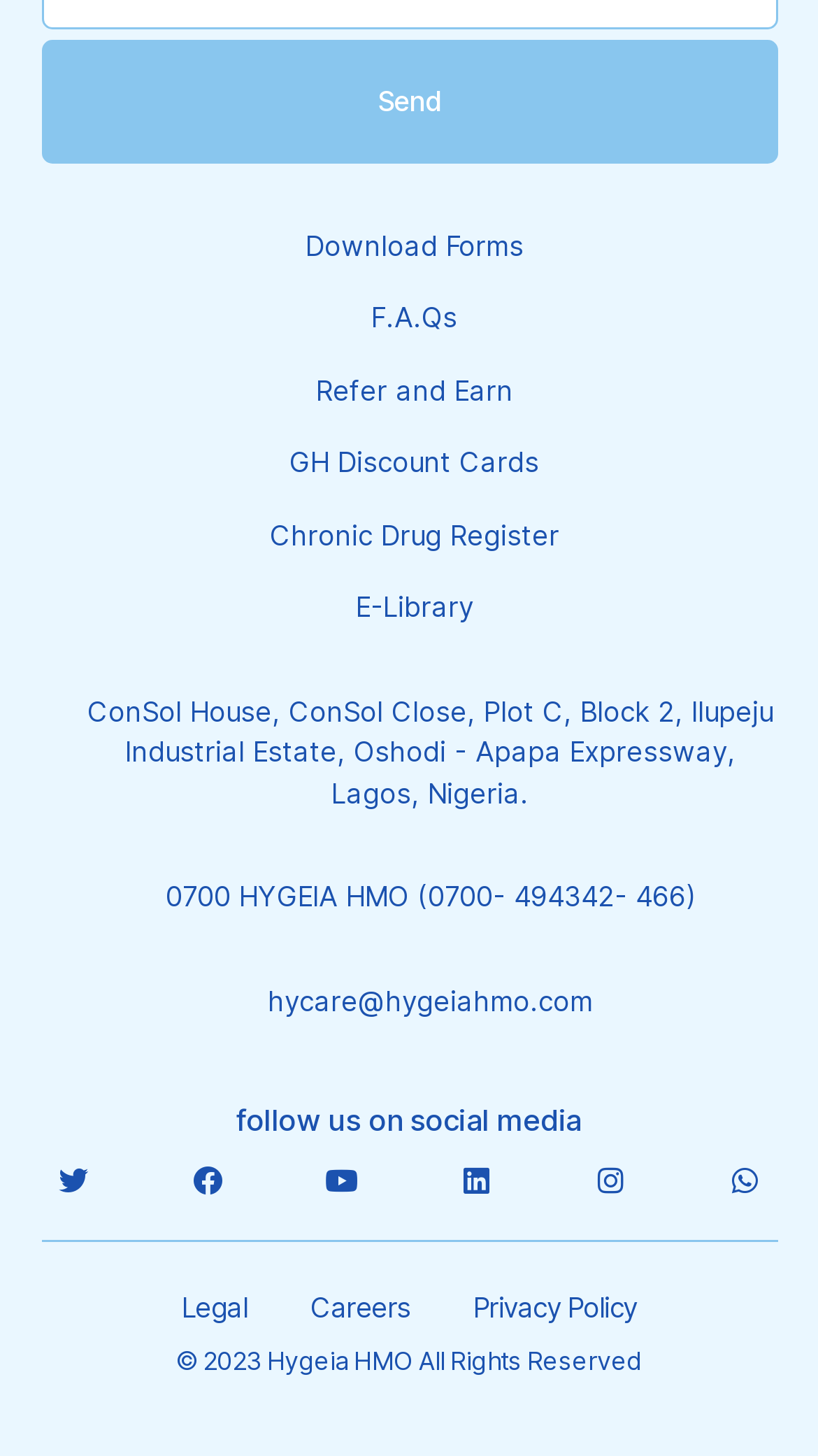Please indicate the bounding box coordinates of the element's region to be clicked to achieve the instruction: "View legal information". Provide the coordinates as four float numbers between 0 and 1, i.e., [left, top, right, bottom].

[0.222, 0.884, 0.303, 0.912]